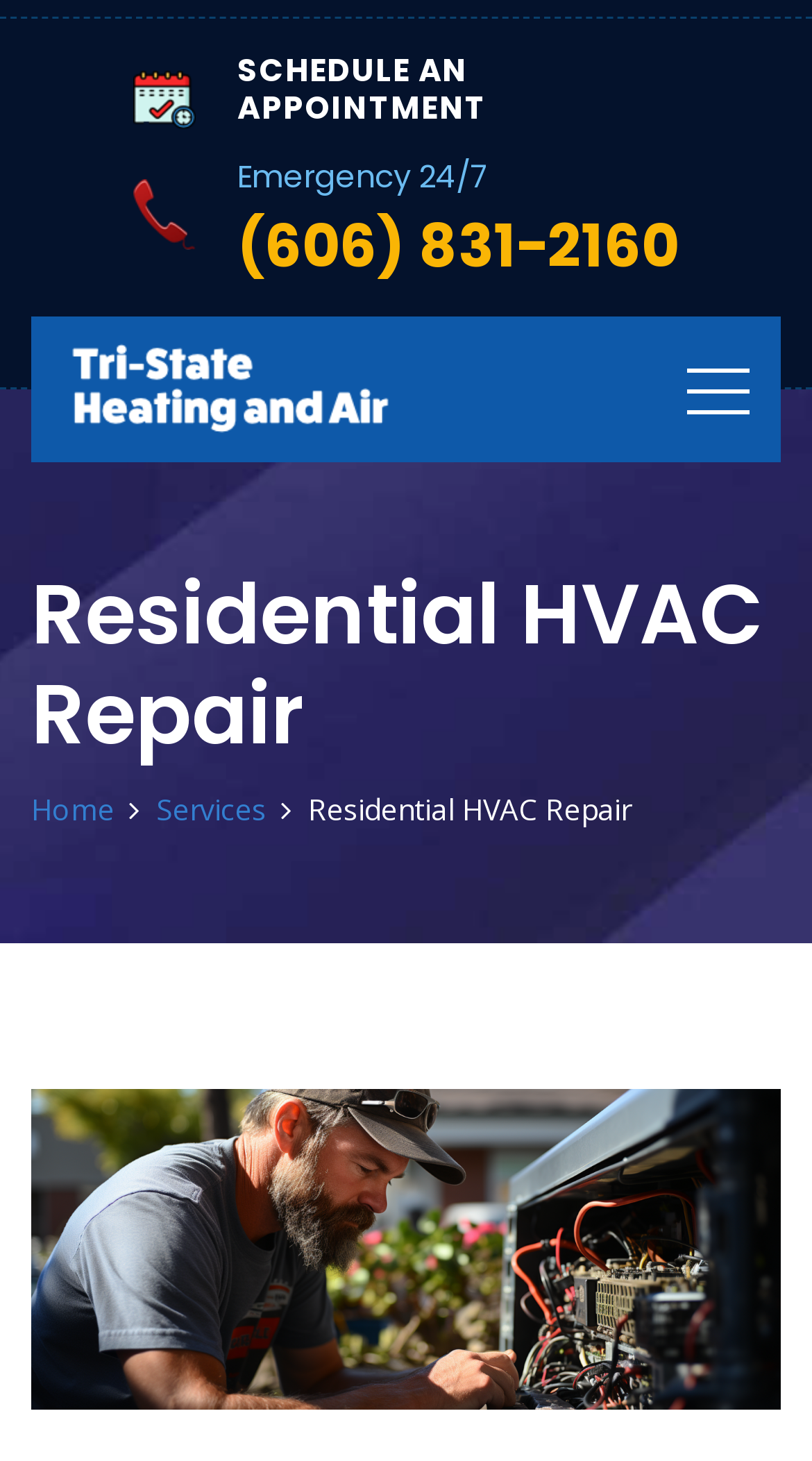Identify and provide the title of the webpage.

Residential HVAC Repair